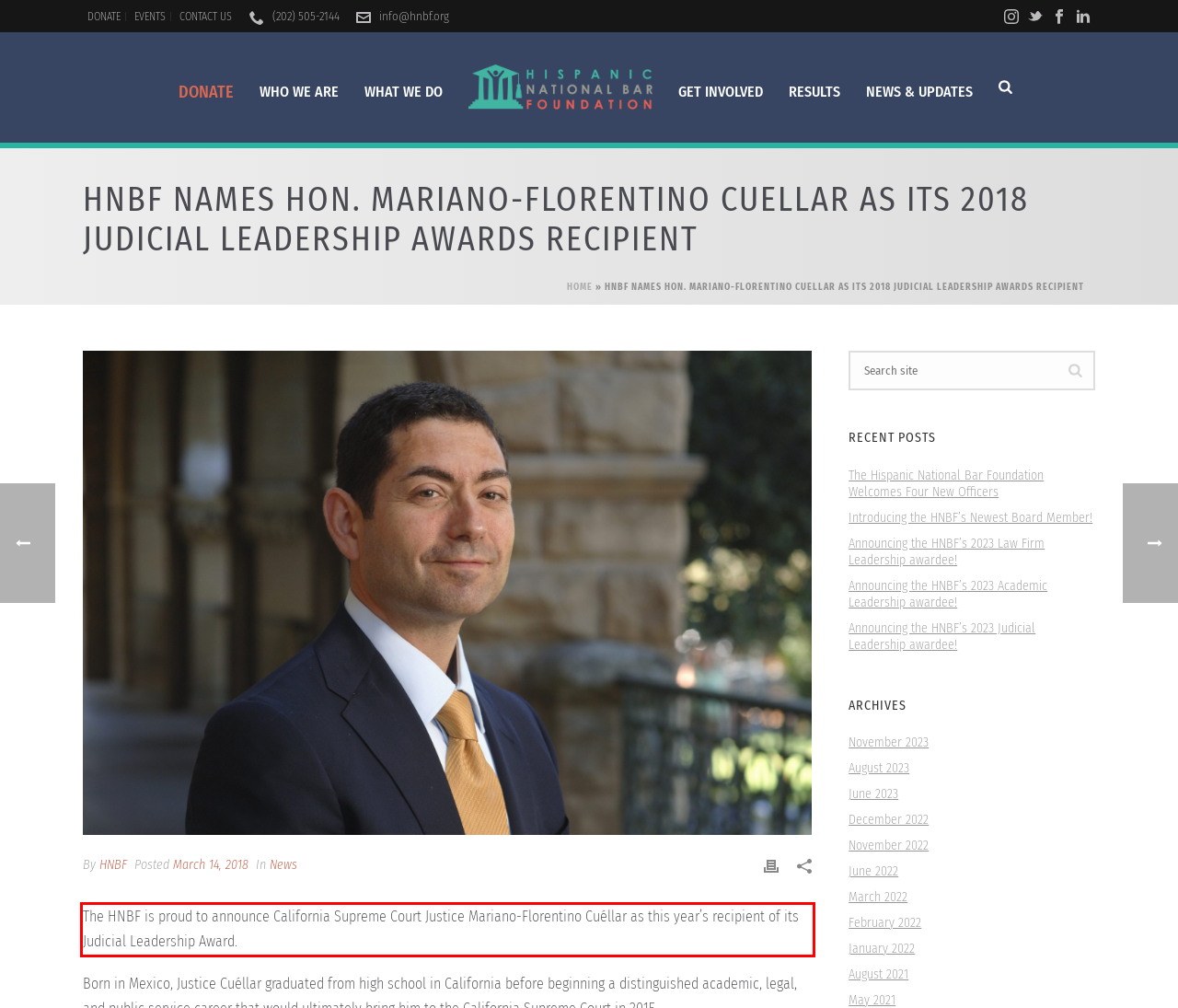Using the provided screenshot of a webpage, recognize the text inside the red rectangle bounding box by performing OCR.

The HNBF is proud to announce California Supreme Court Justice Mariano-Florentino Cuéllar as this year’s recipient of its Judicial Leadership Award.